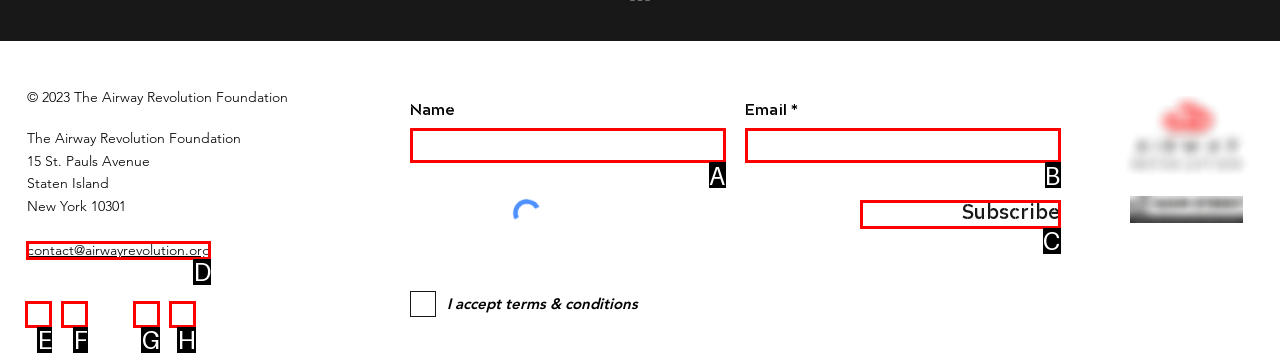Examine the description: name="name" placeholder="" and indicate the best matching option by providing its letter directly from the choices.

A